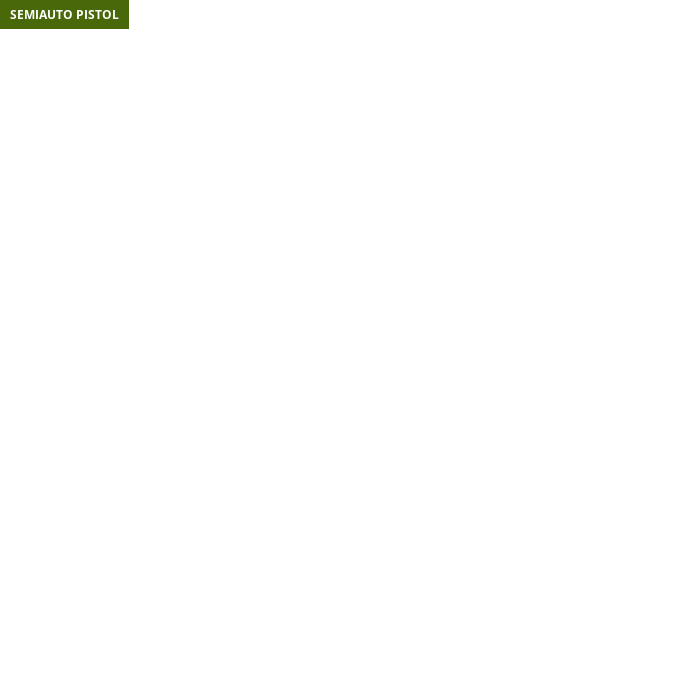Is there an image in the picture?
We need a detailed and exhaustive answer to the question. Please elaborate.

The image itself appears to be absent or marked as 'No Picture', suggesting that the focus is on the text and the subject matter related to semi-automatic firearms rather than a visual representation.